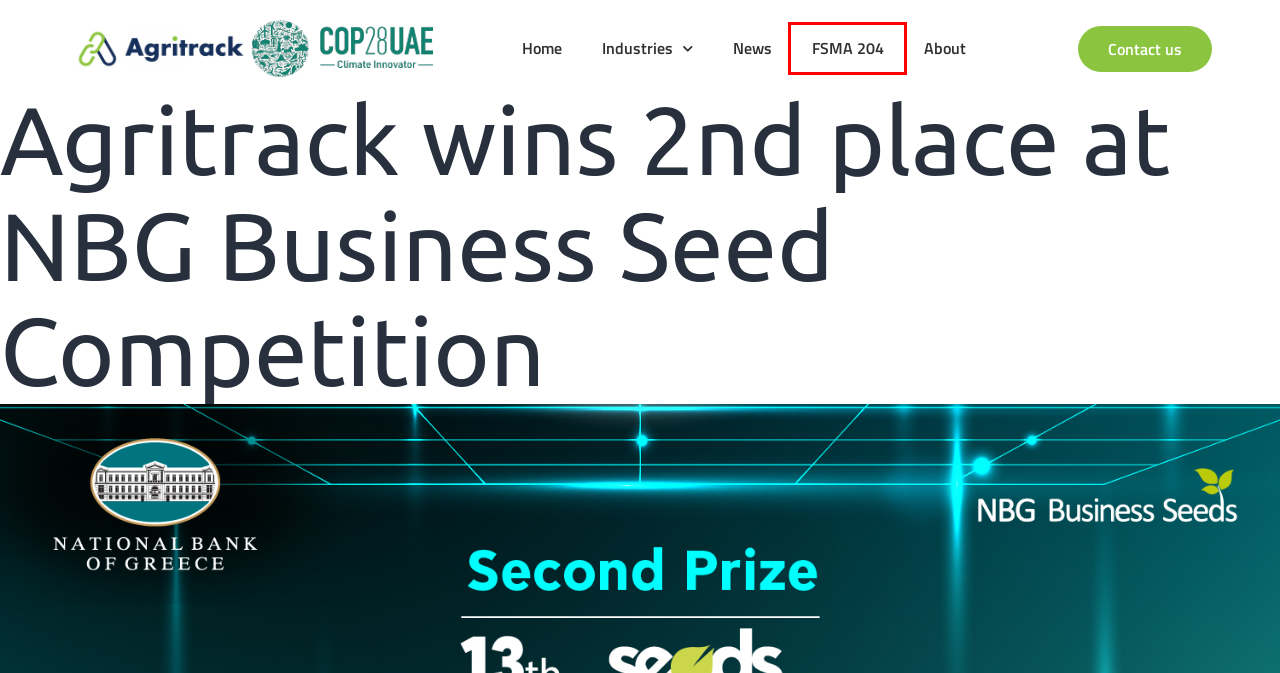You are presented with a screenshot of a webpage containing a red bounding box around a particular UI element. Select the best webpage description that matches the new webpage after clicking the element within the bounding box. Here are the candidates:
A. Aquaculture – Agritrack
B. Agritrack – Quality from farm to fork
C. About – Agritrack
D. News – Agritrack
E. Supply Chain – Agritrack
F. Dairy – Agritrack
G. Contact us – Agritrack
H. FSMA204 – Agritrack

H